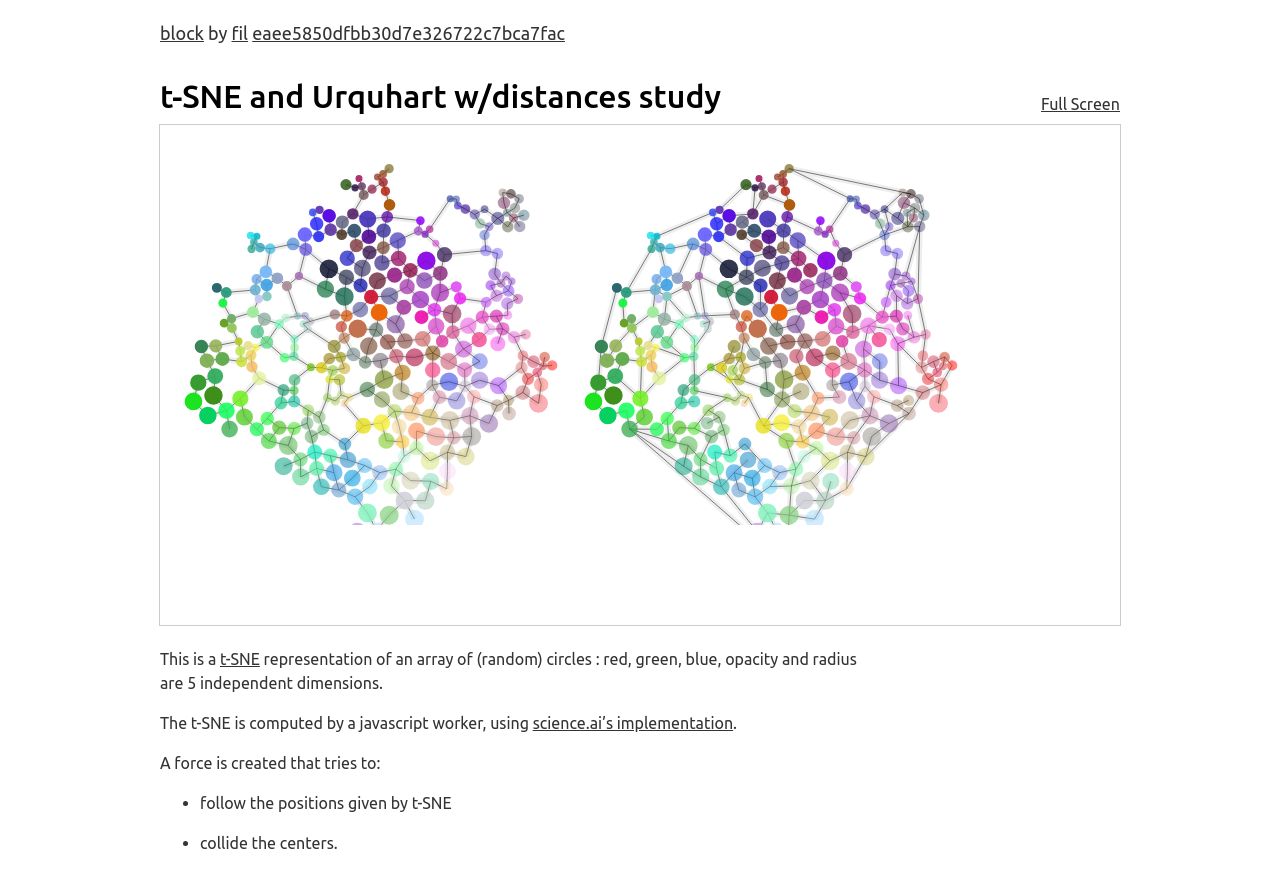Determine the main headline of the webpage and provide its text.

t-SNE and Urquhart w/distances study